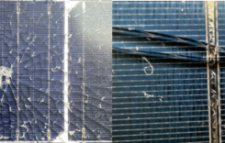What is the issue with the right solar panel?
Please look at the screenshot and answer in one word or a short phrase.

Tangled wires and scratches